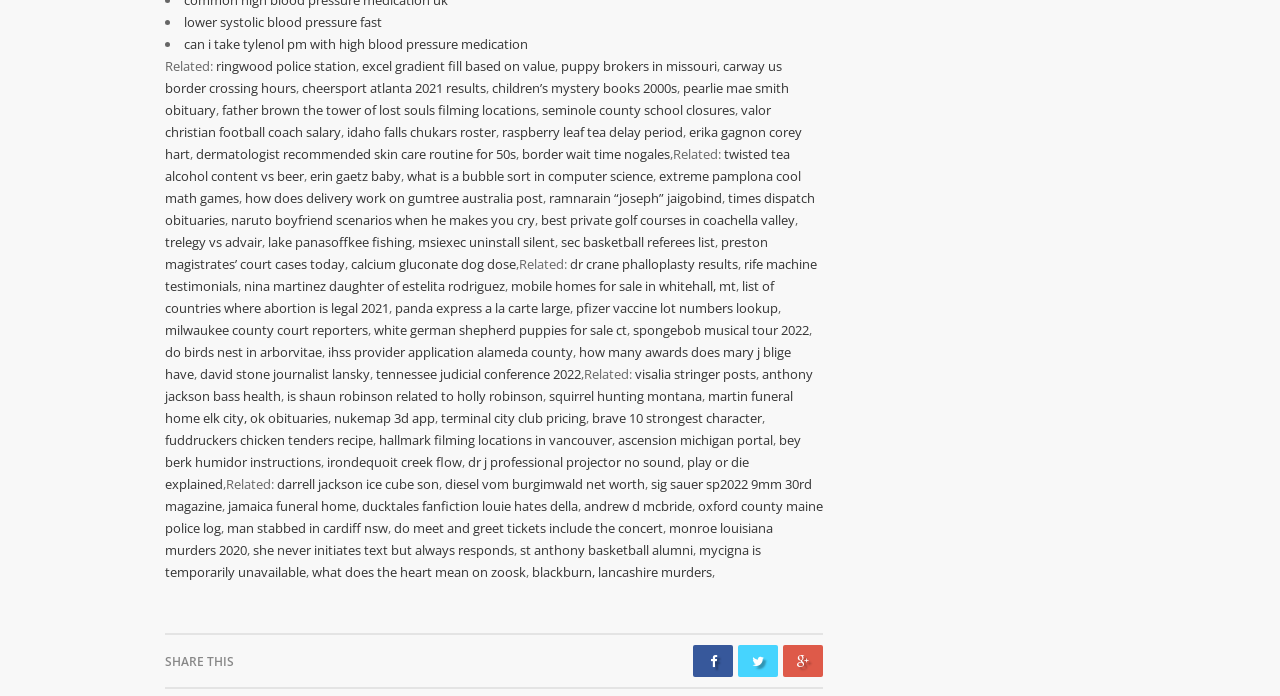Find the bounding box coordinates of the clickable region needed to perform the following instruction: "visit 'ringwood police station'". The coordinates should be provided as four float numbers between 0 and 1, i.e., [left, top, right, bottom].

[0.169, 0.082, 0.278, 0.108]